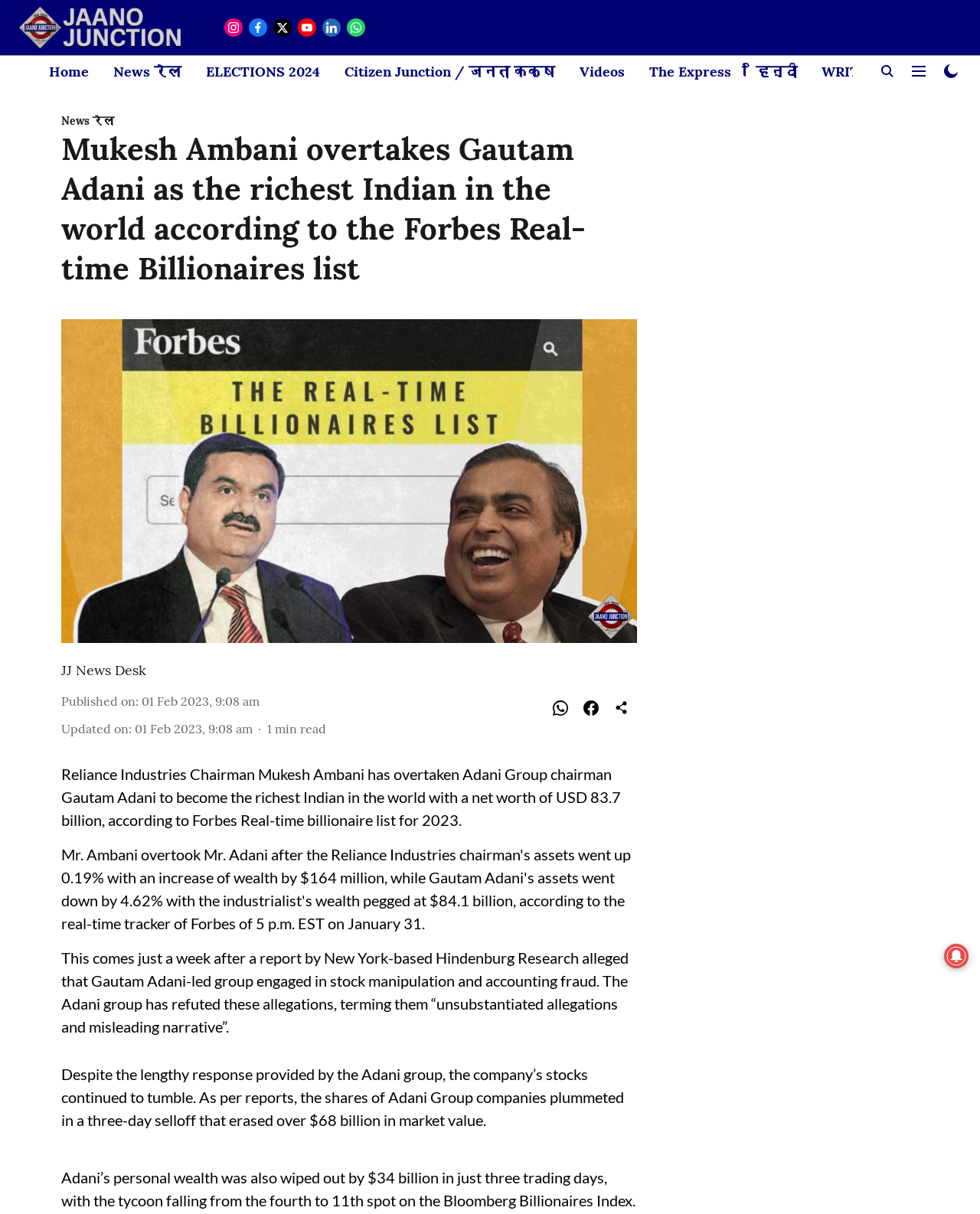Find the bounding box coordinates for the area that should be clicked to accomplish the instruction: "View the post 'Cost of Cybersecurity & Cybercrime'".

None